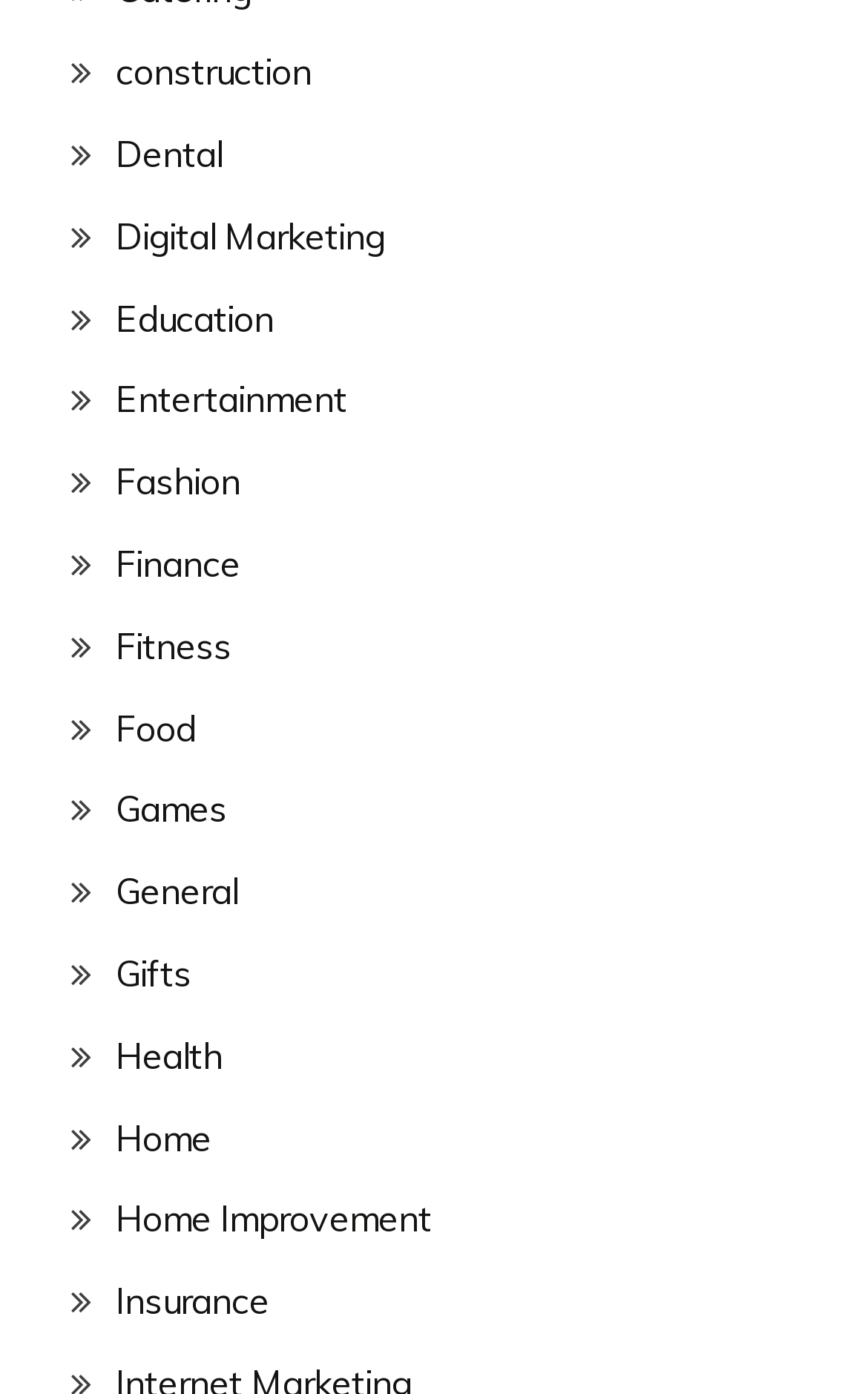By analyzing the image, answer the following question with a detailed response: What is the category below 'Digital Marketing'?

By analyzing the y1 and y2 coordinates of the link elements, I found that the element 'Education' is below 'Digital Marketing' vertically.